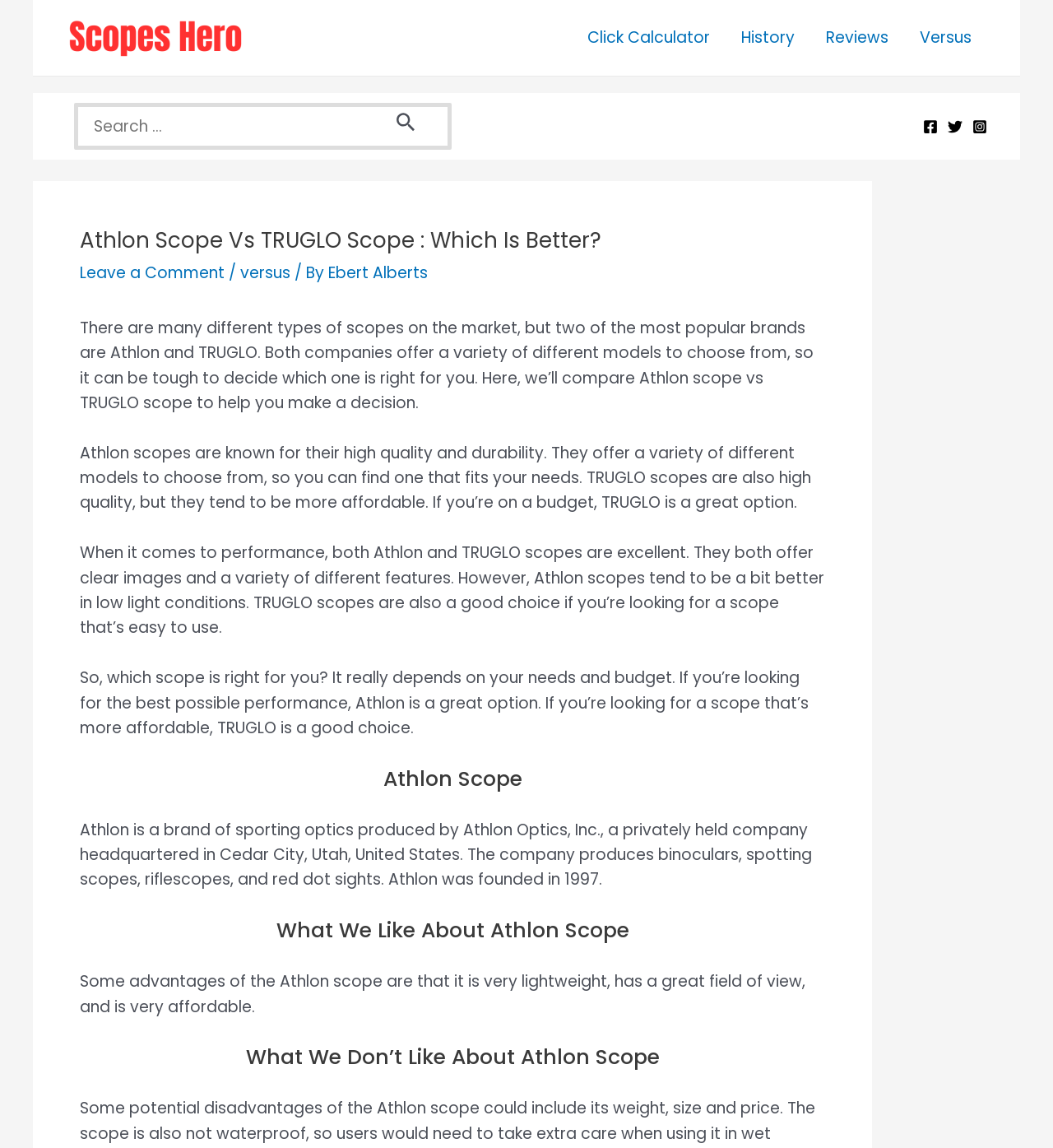For the following element description, predict the bounding box coordinates in the format (top-left x, top-left y, bottom-right x, bottom-right y). All values should be floating point numbers between 0 and 1. Description: Reviews

[0.77, 0.004, 0.859, 0.062]